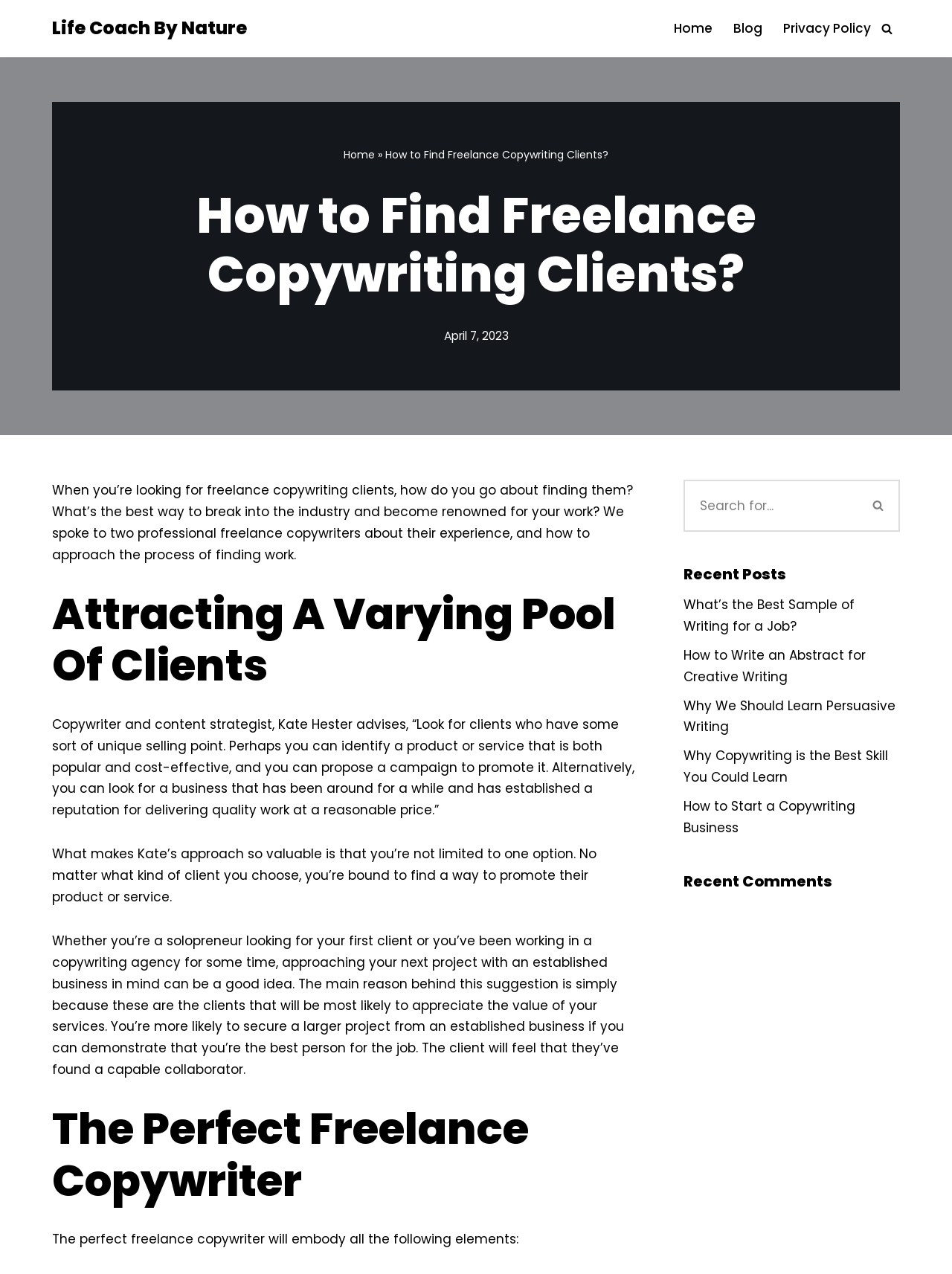Using details from the image, please answer the following question comprehensively:
What is the purpose of the search box?

The search box is located in the sidebar of the webpage, and its purpose is to allow users to search for specific content within the website, as indicated by the label 'Search' and the presence of a search icon.